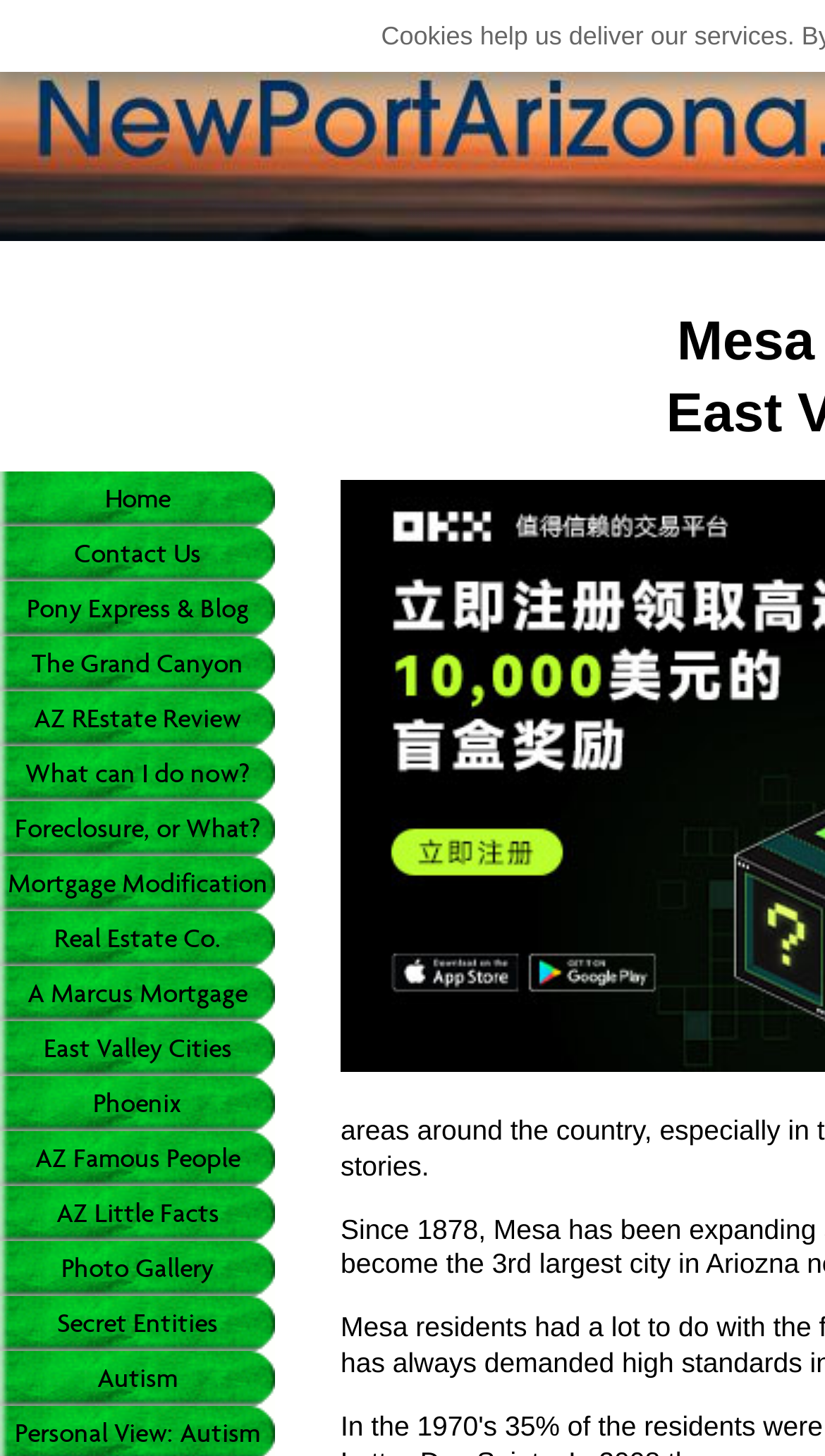Provide a comprehensive description of the webpage.

The webpage is about Mesa, a city founded by Mormon Pioneers sent by Brigham Young. At the top-left corner, there is an advertisement iframe. Below the advertisement, there is a navigation menu consisting of 15 links, including "Home", "Contact Us", "Pony Express & Blog", and others, which are aligned vertically and take up the left side of the page. The links are densely packed, with each link positioned directly below the previous one, covering about a quarter of the page's height.